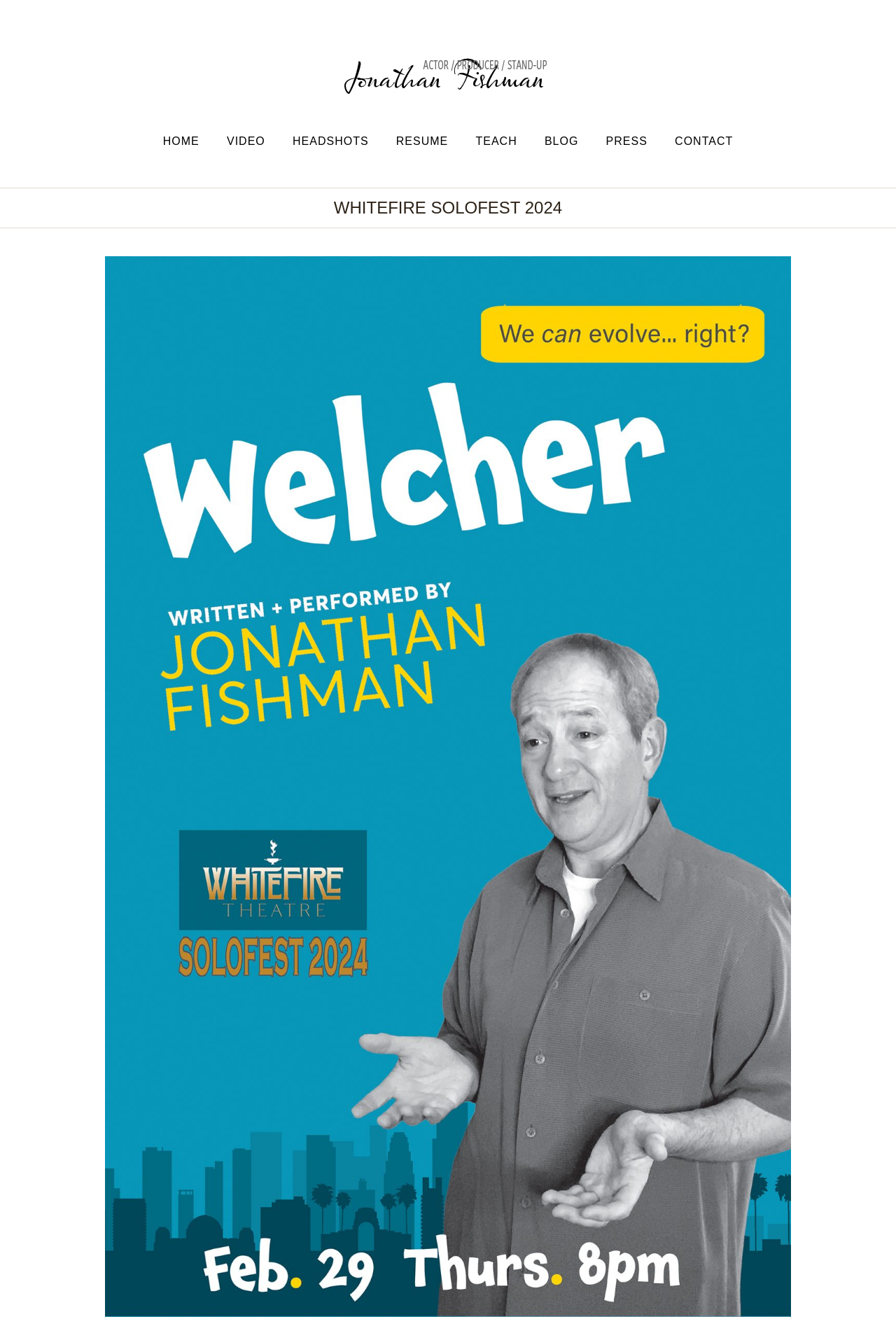Provide the bounding box coordinates of the section that needs to be clicked to accomplish the following instruction: "view videos."

[0.239, 0.093, 0.31, 0.12]